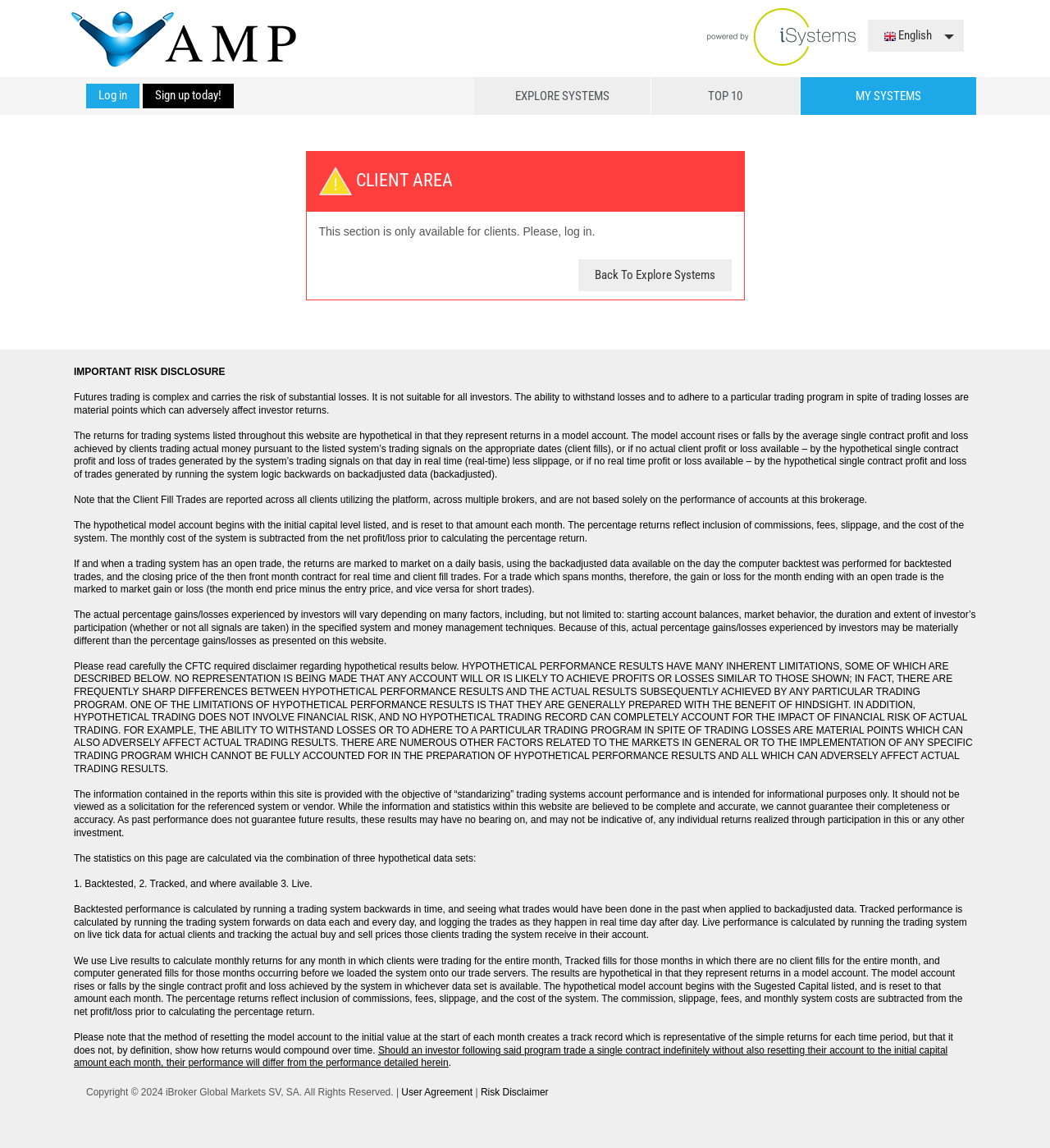Please determine the bounding box coordinates of the section I need to click to accomplish this instruction: "Click the 'Sign up today!' button".

[0.136, 0.073, 0.223, 0.094]